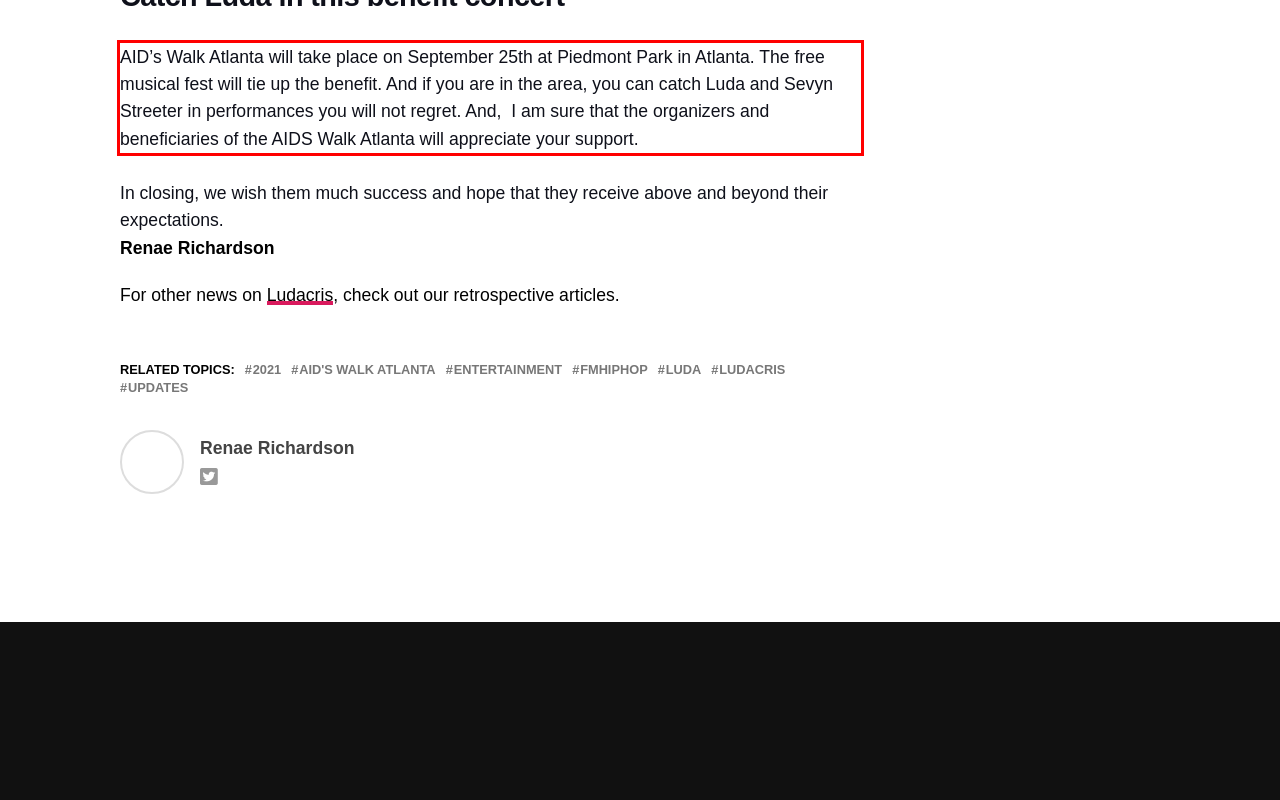You are looking at a screenshot of a webpage with a red rectangle bounding box. Use OCR to identify and extract the text content found inside this red bounding box.

AID’s Walk Atlanta will take place on September 25th at Piedmont Park in Atlanta. The free musical fest will tie up the benefit. And if you are in the area, you can catch Luda and Sevyn Streeter in performances you will not regret. And, I am sure that the organizers and beneficiaries of the AIDS Walk Atlanta will appreciate your support.